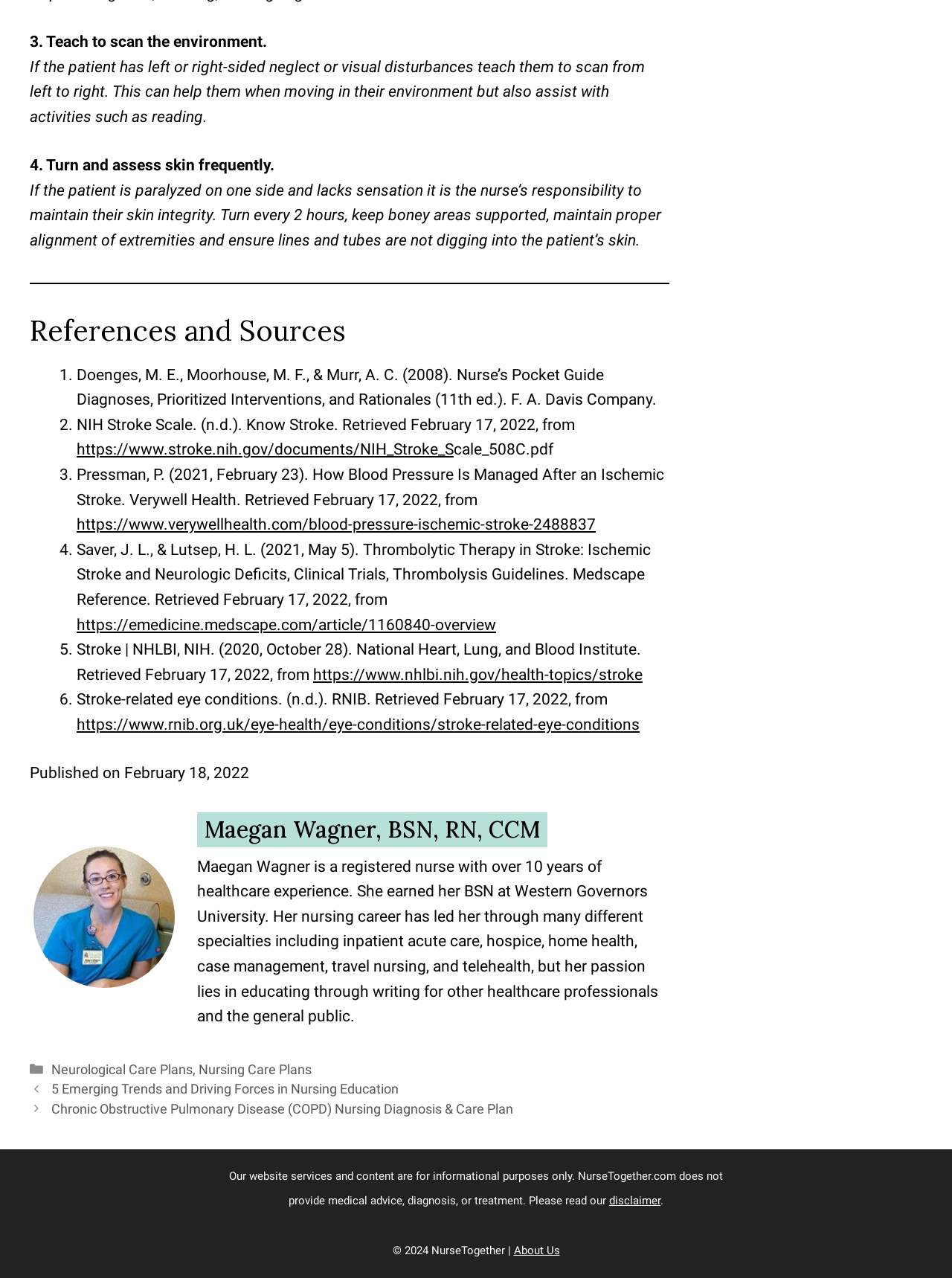When was the article published?
Refer to the image and answer the question using a single word or phrase.

February 18, 2022